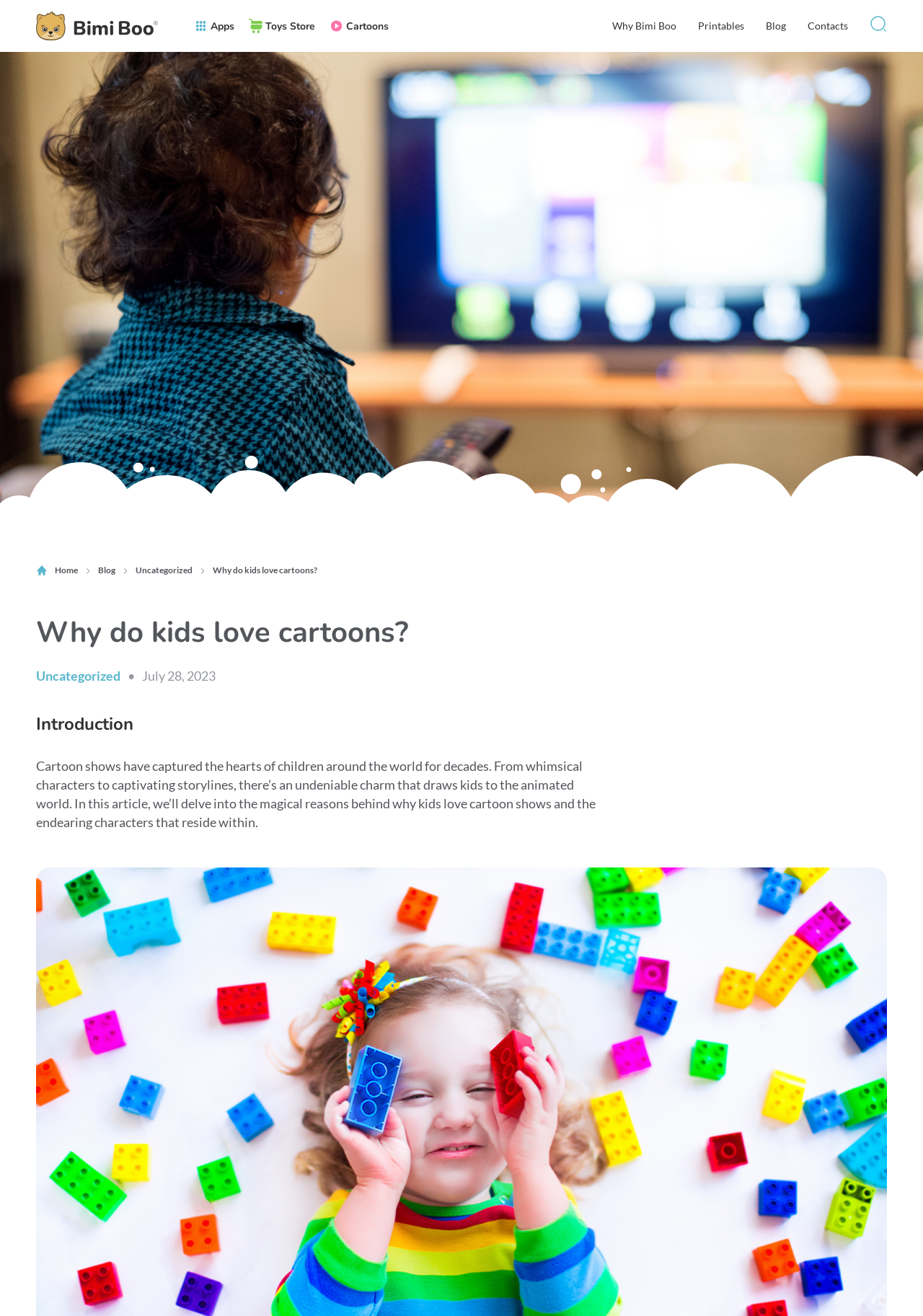Please locate the bounding box coordinates of the element that should be clicked to complete the given instruction: "read the blog".

[0.83, 0.013, 0.852, 0.026]